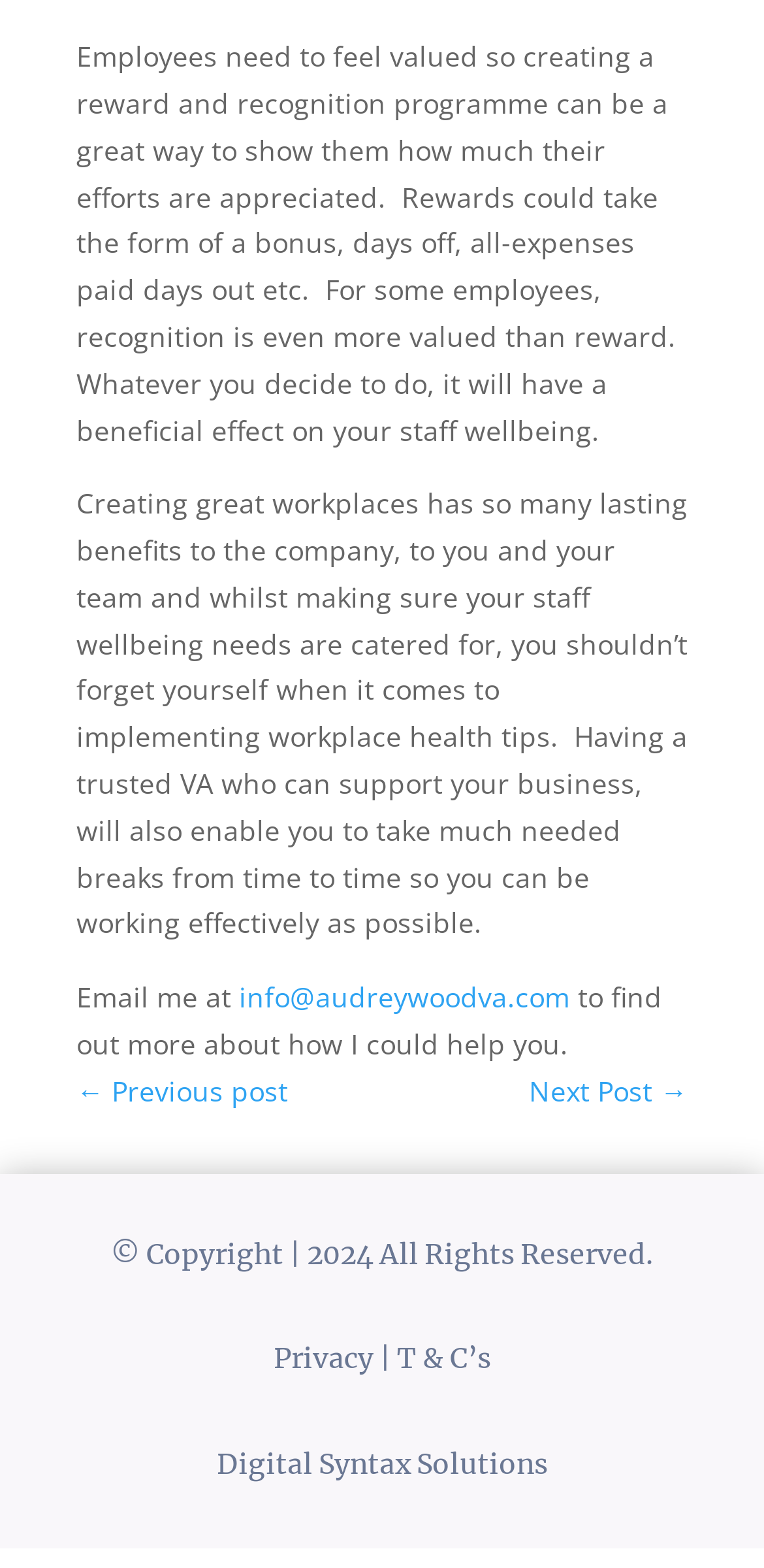Respond to the question below with a single word or phrase: How can the author be contacted?

Email: info@audreywoodva.com